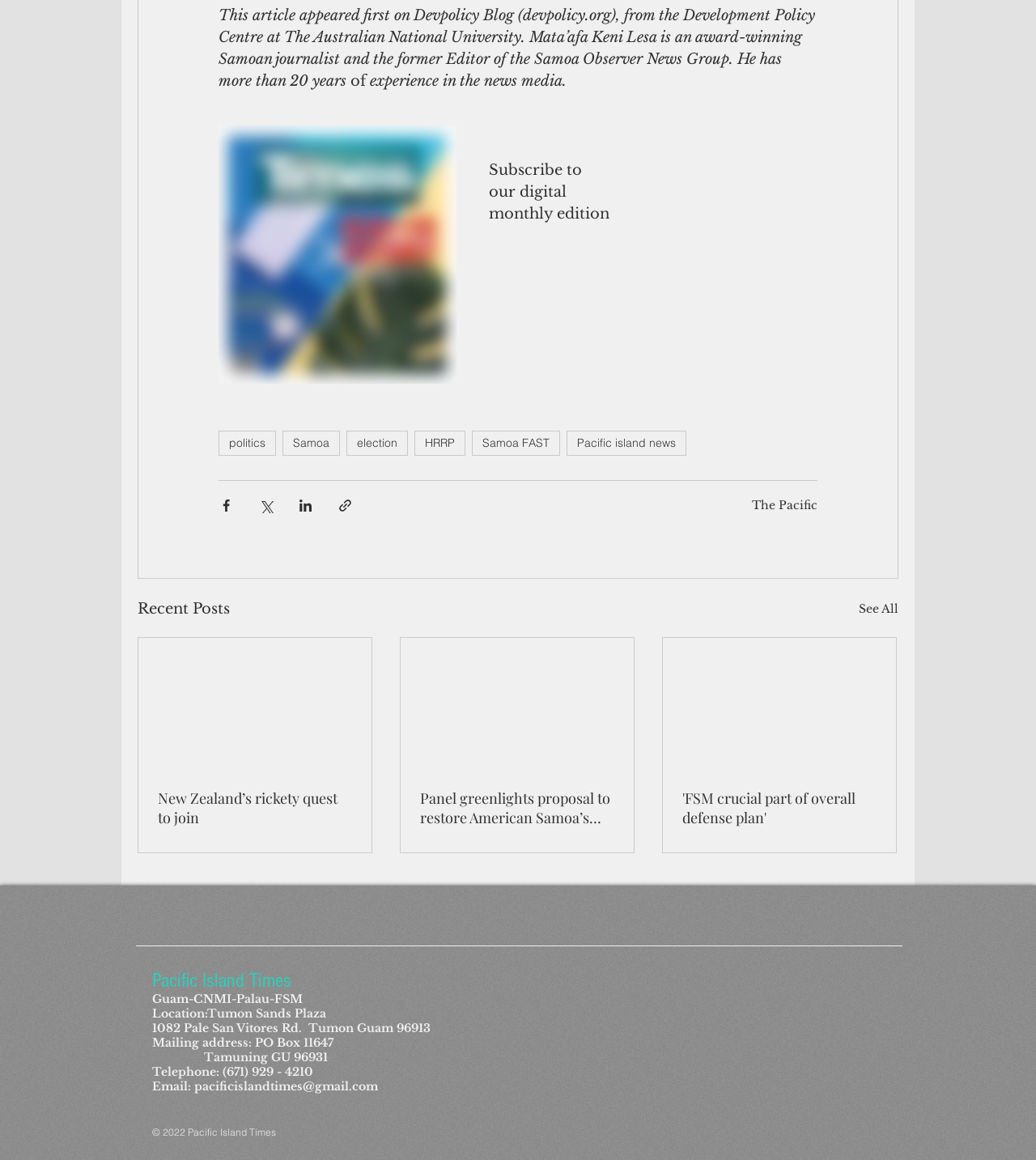What can be done with the articles on this webpage?
Please elaborate on the answer to the question with detailed information.

The webpage provides options to share the articles via Facebook, Twitter, LinkedIn, or link, and also allows users to subscribe to the digital monthly edition, indicating that the articles can be shared or subscribed to.